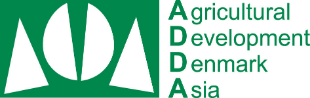Provide a short, one-word or phrase answer to the question below:
What is the primary goal of ADDA's development projects?

Fostering sustainable practices and community growth